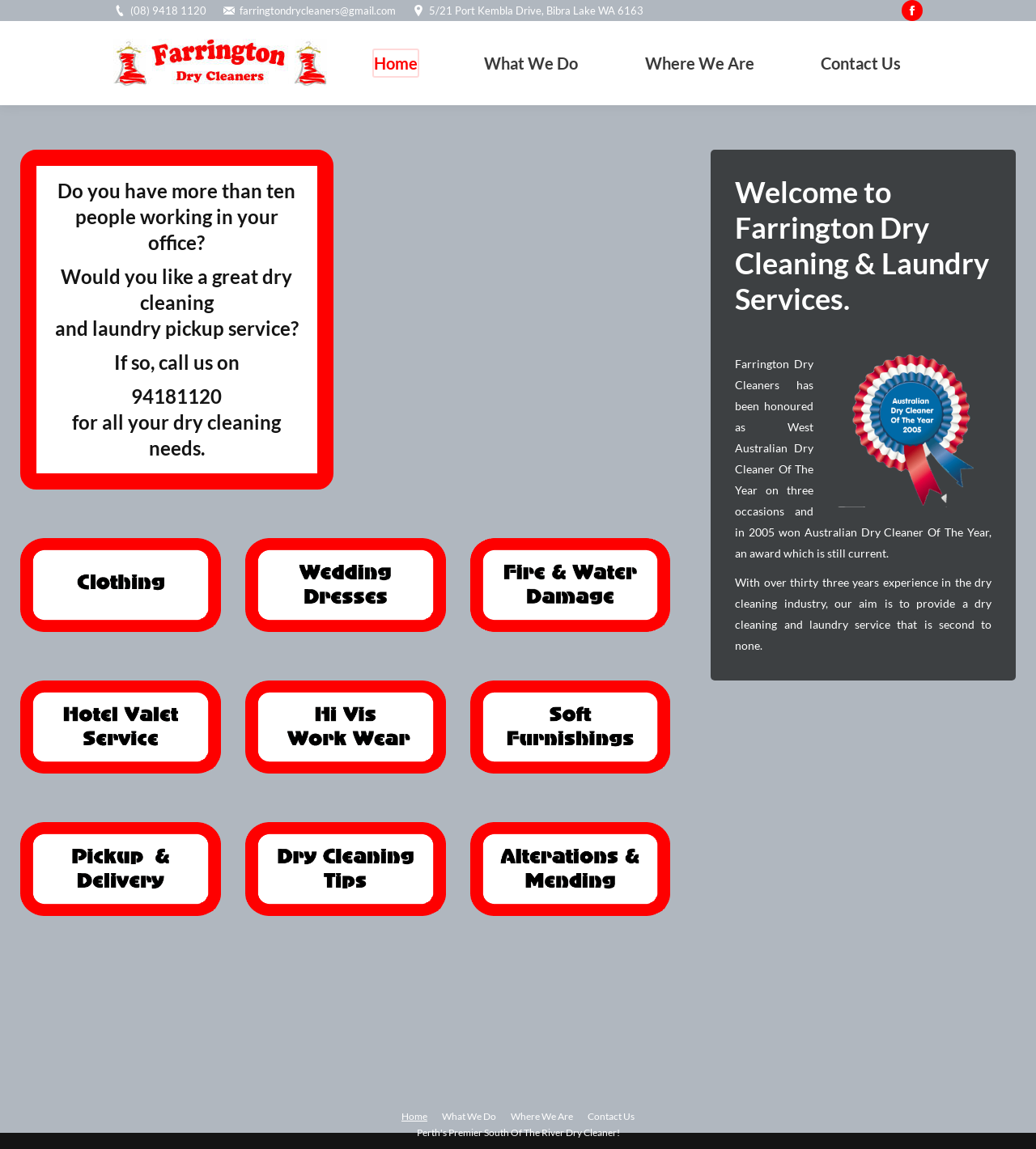Given the following UI element description: "alt="Fire & Water Damage"", find the bounding box coordinates in the webpage screenshot.

[0.454, 0.468, 0.647, 0.55]